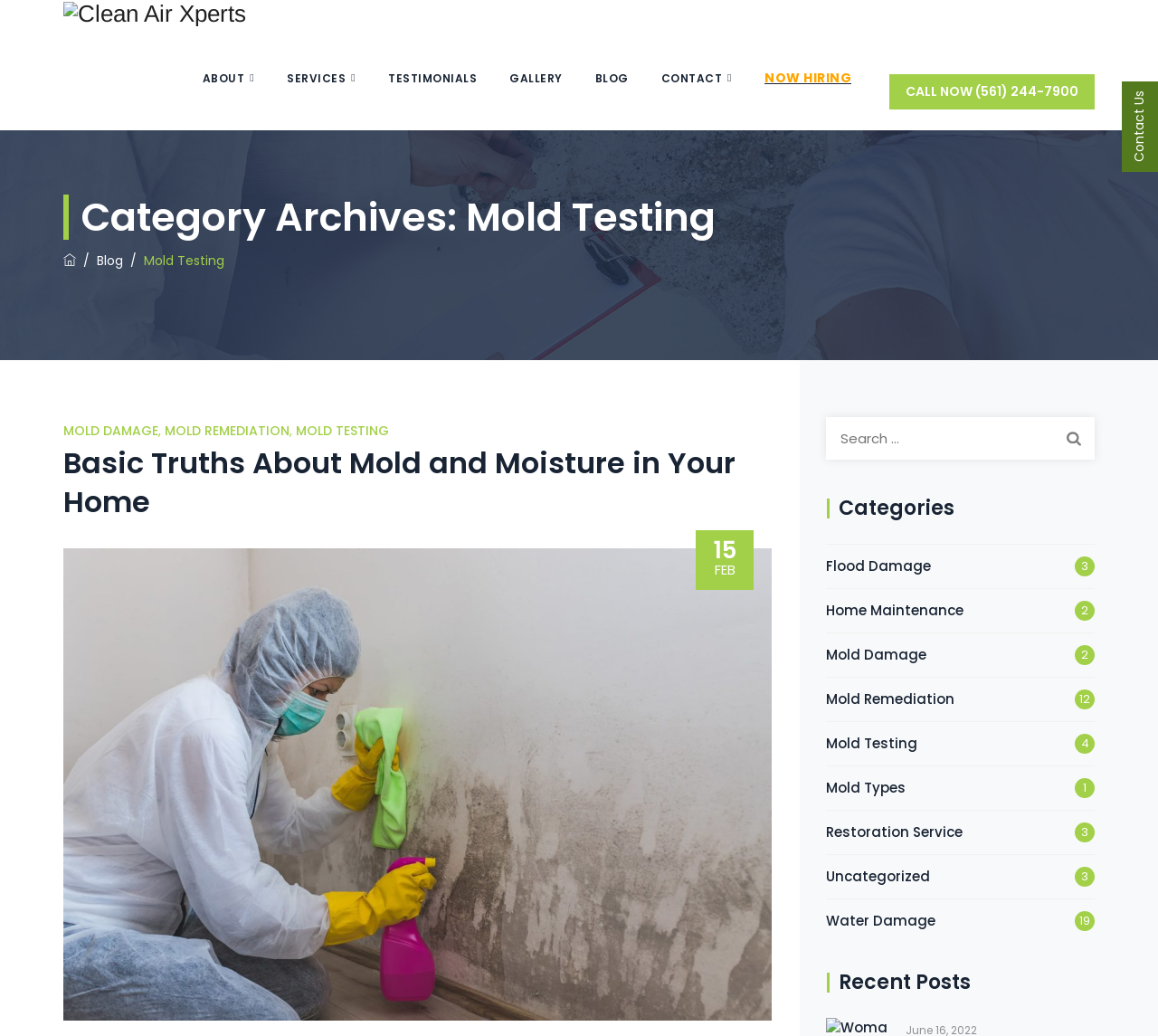Please determine the bounding box coordinates of the area that needs to be clicked to complete this task: 'View the 'Mold Testing' category'. The coordinates must be four float numbers between 0 and 1, formatted as [left, top, right, bottom].

[0.714, 0.706, 0.793, 0.729]